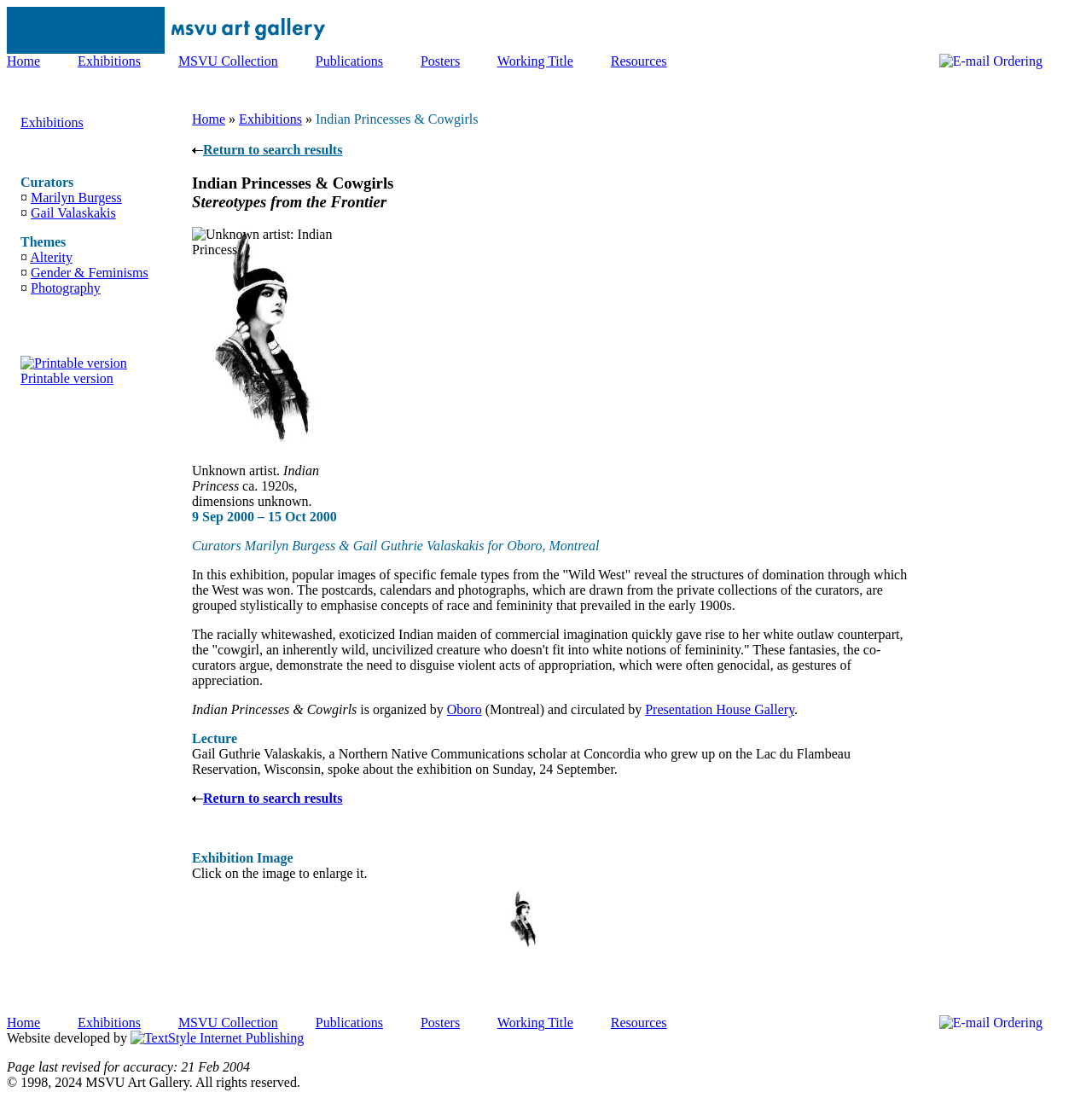Highlight the bounding box coordinates of the region I should click on to meet the following instruction: "Contact via 'E-mail Ordering'".

[0.86, 0.049, 0.955, 0.063]